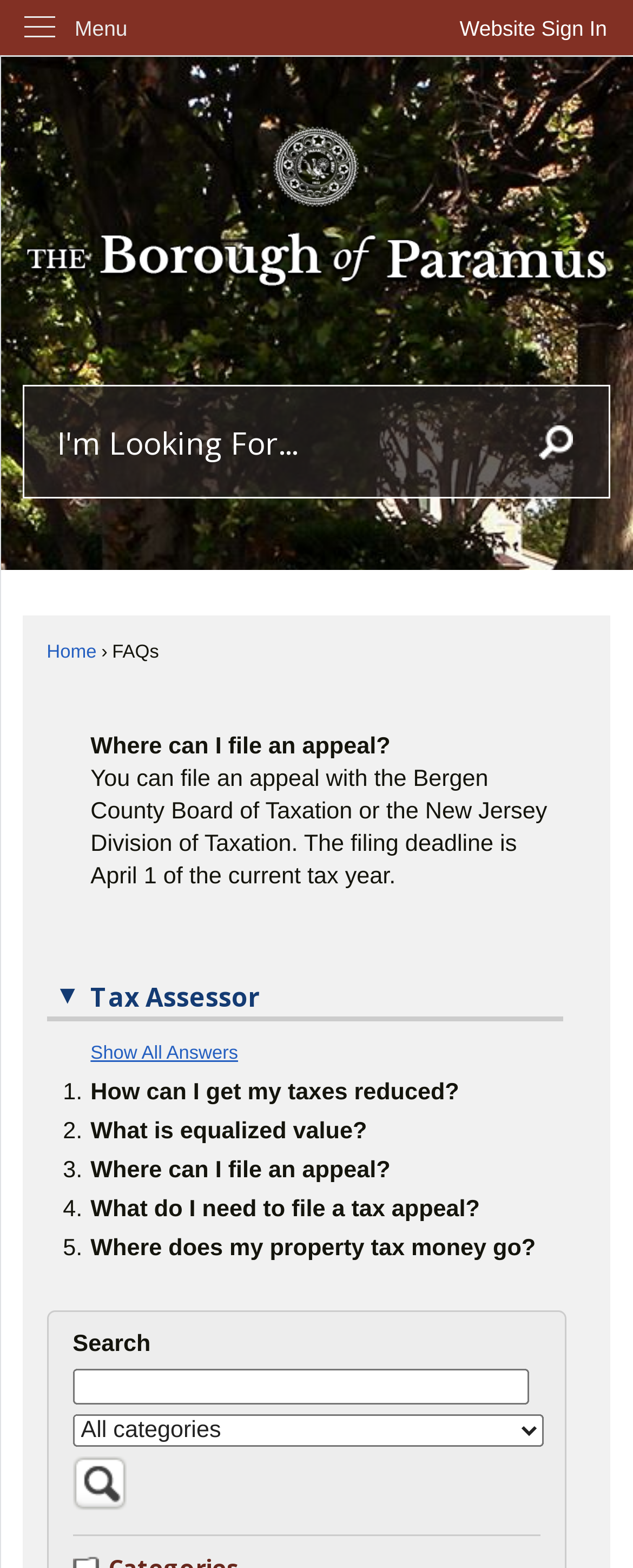Please identify the bounding box coordinates of the area I need to click to accomplish the following instruction: "Share on LinkedIn".

None